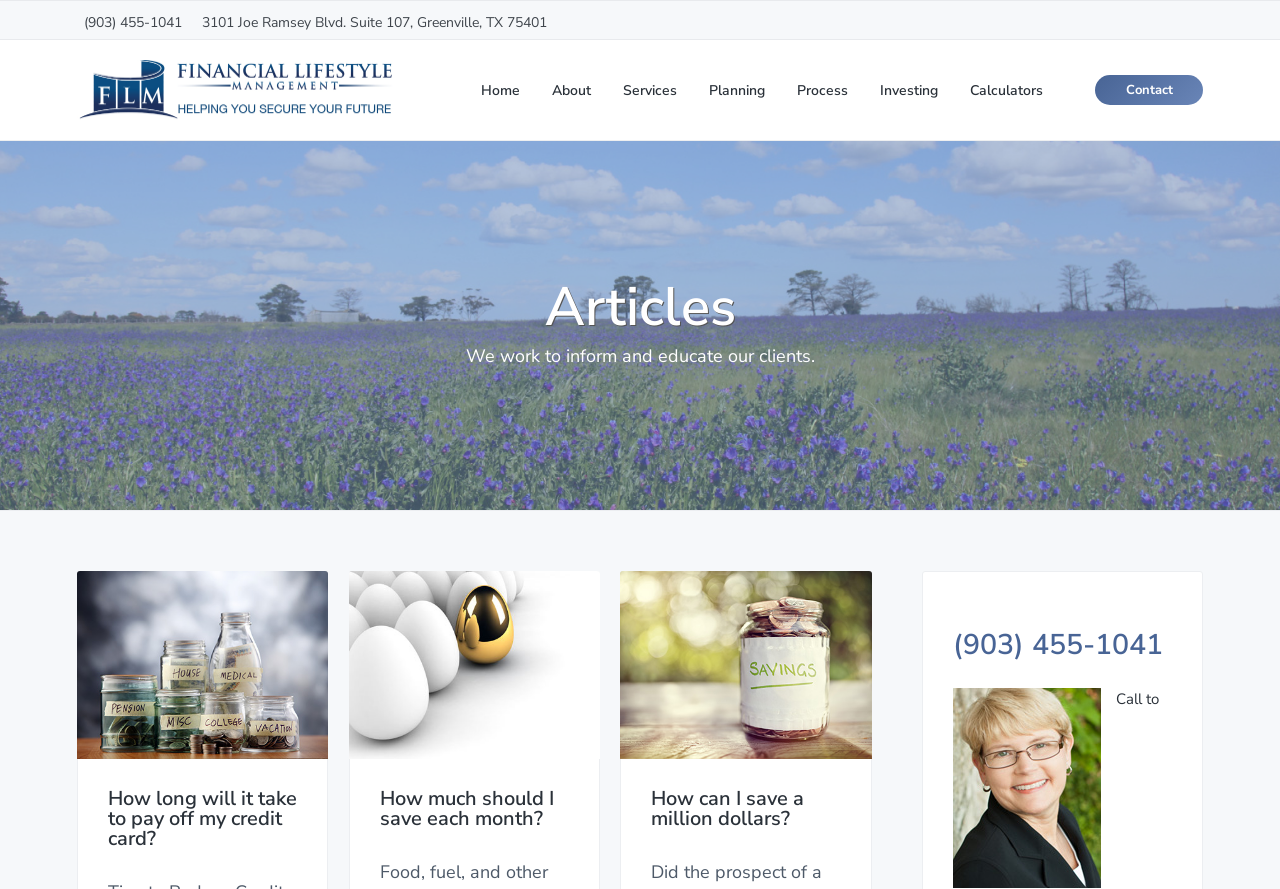Pinpoint the bounding box coordinates of the element that must be clicked to accomplish the following instruction: "Call the financial advisor at (903) 455-1041". The coordinates should be in the format of four float numbers between 0 and 1, i.e., [left, top, right, bottom].

[0.065, 0.014, 0.427, 0.036]